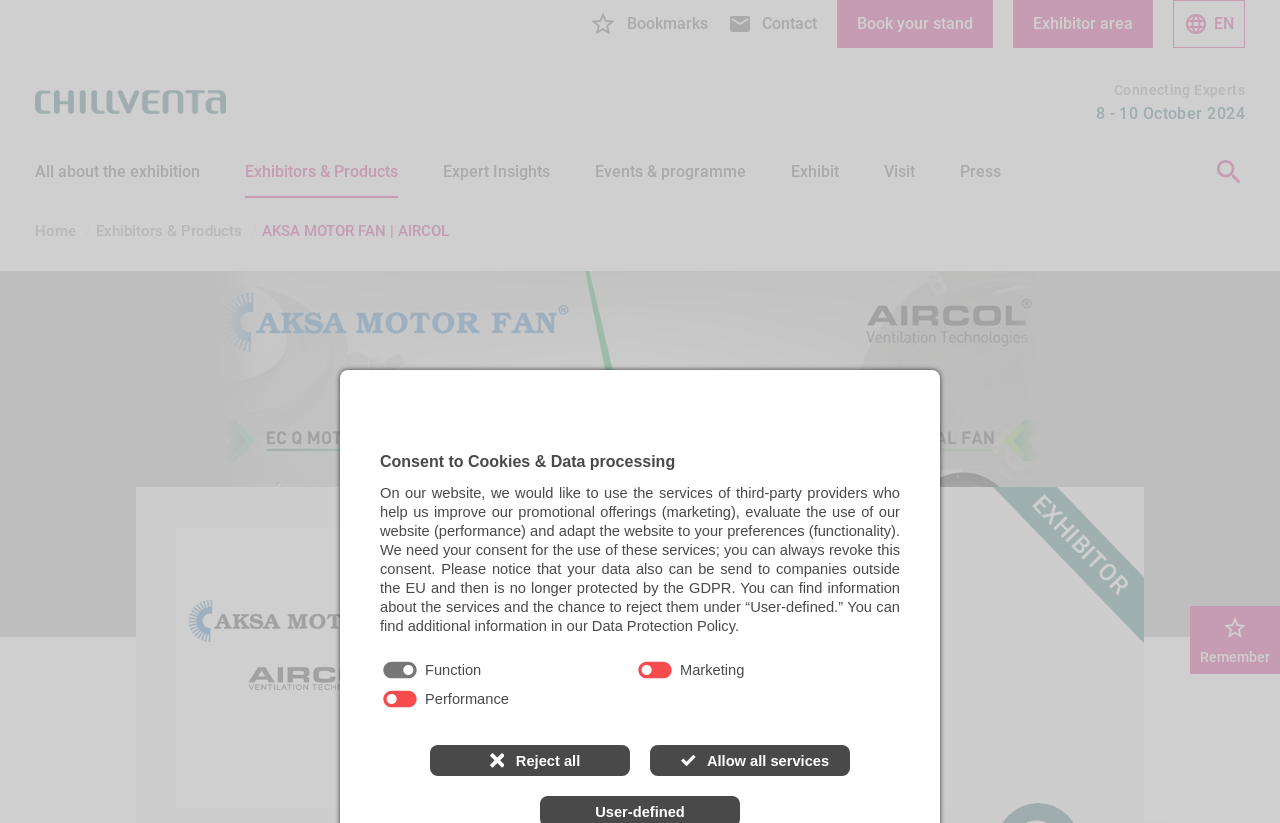Find the bounding box coordinates for the area that must be clicked to perform this action: "Click the 'Reject all' button".

[0.336, 0.905, 0.492, 0.942]